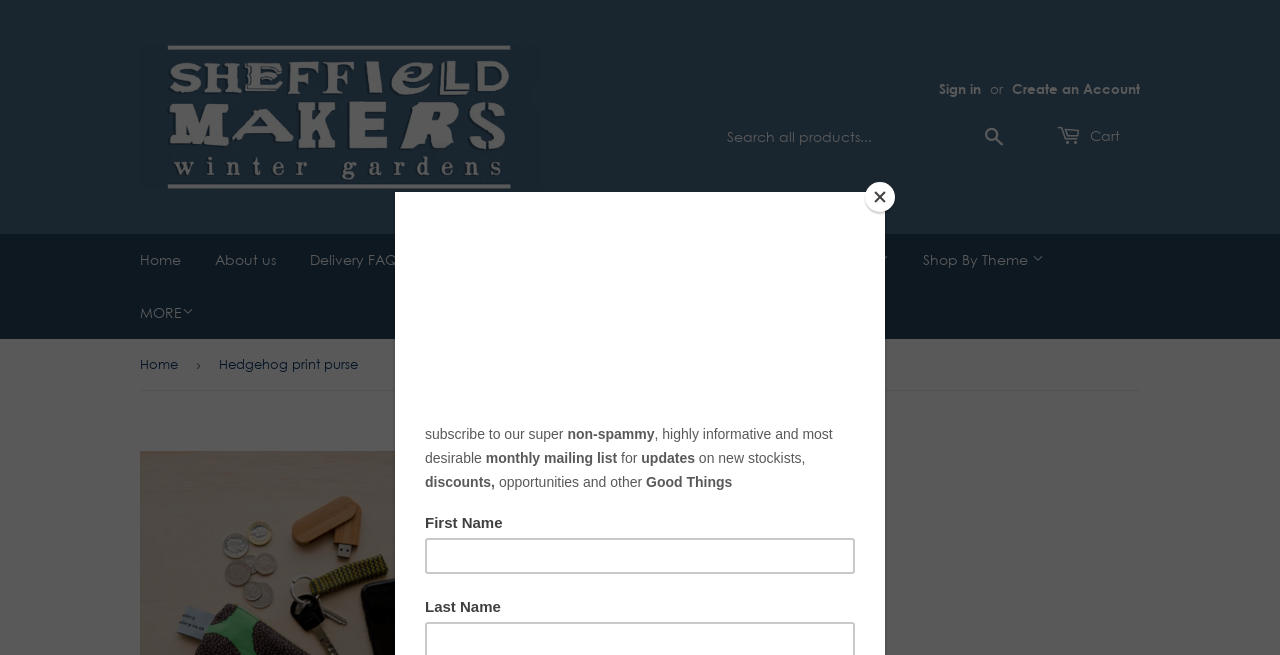Generate a comprehensive description of the webpage content.

This webpage appears to be an e-commerce product page for a half-circle coin purse with a hedgehog print design. At the top of the page, there is a navigation menu with links to "Home", "About us", "Delivery FAQ", "Search", "Privacy", and "Shop By Maker", which expands to reveal a list of makers such as "Annie Barnett Jewellery" and "Death By Tea". 

To the right of the navigation menu, there is a search bar with a search button. Below the search bar, there is a link to the shopping cart. 

In the main content area, there is a large image of the hedgehog print purse, accompanied by a heading that reads "Hedgehog print purse". Below the heading, there is a subheading that reads "The Owlery Prints". The price of the product, £12.50, is displayed prominently. 

There is also a section that provides shipping information, stating that the shipping cost will be calculated at checkout. A horizontal separator line divides this section from the rest of the page. 

At the bottom of the page, there are links to "Apply to Sell" and "MORE", which expands to reveal additional links. There is also a breadcrumbs navigation menu that shows the current page's location in the site's hierarchy.